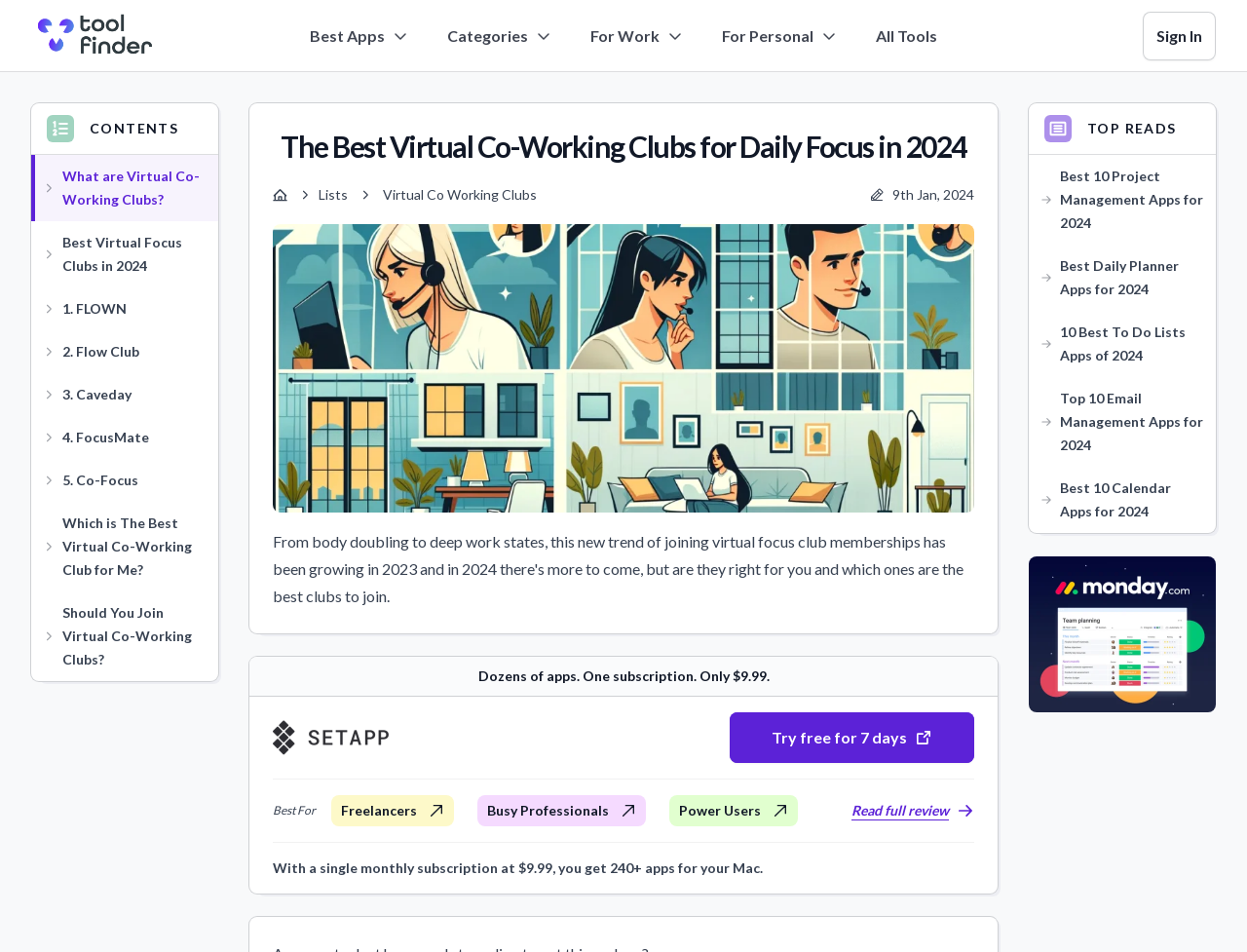Please answer the following question using a single word or phrase: How many apps are included in the subscription mentioned on the webpage?

240+